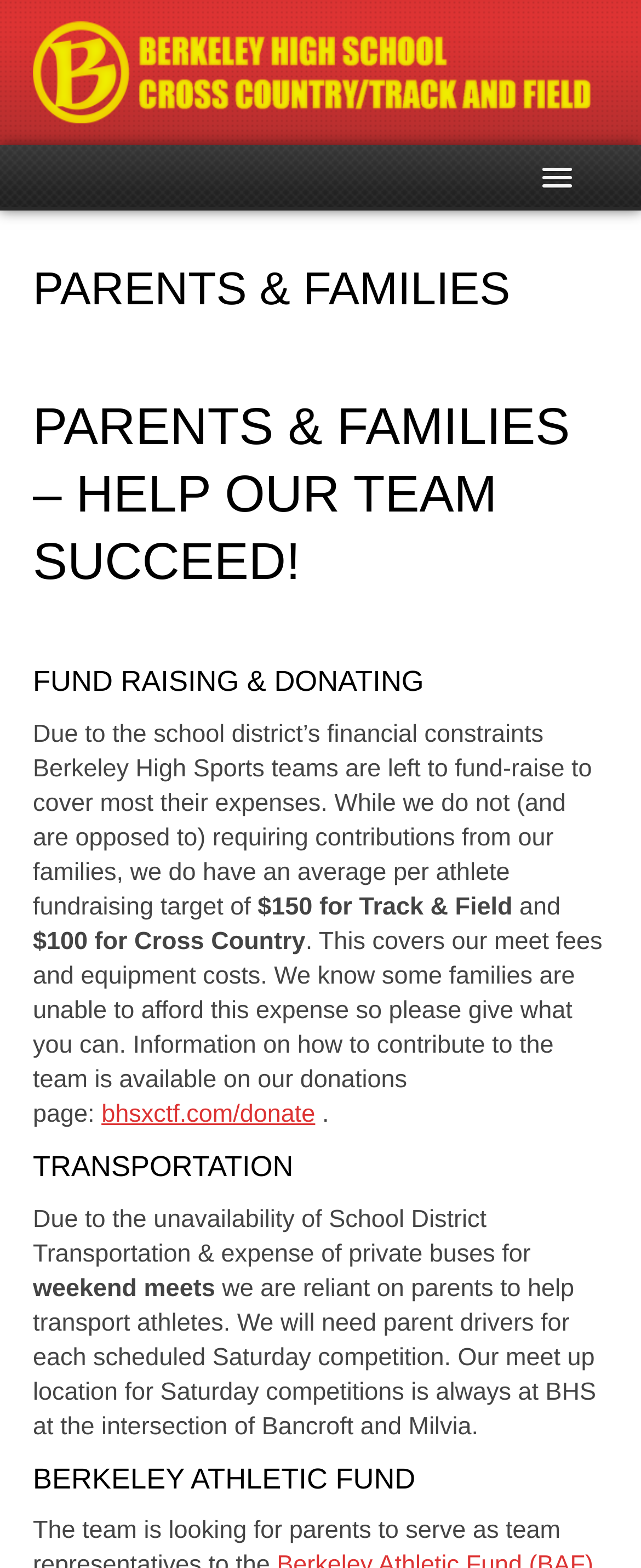Please determine the bounding box of the UI element that matches this description: Track & Field Athletes. The coordinates should be given as (top-left x, top-left y, bottom-right x, bottom-right y), with all values between 0 and 1.

[0.069, 0.355, 0.931, 0.407]